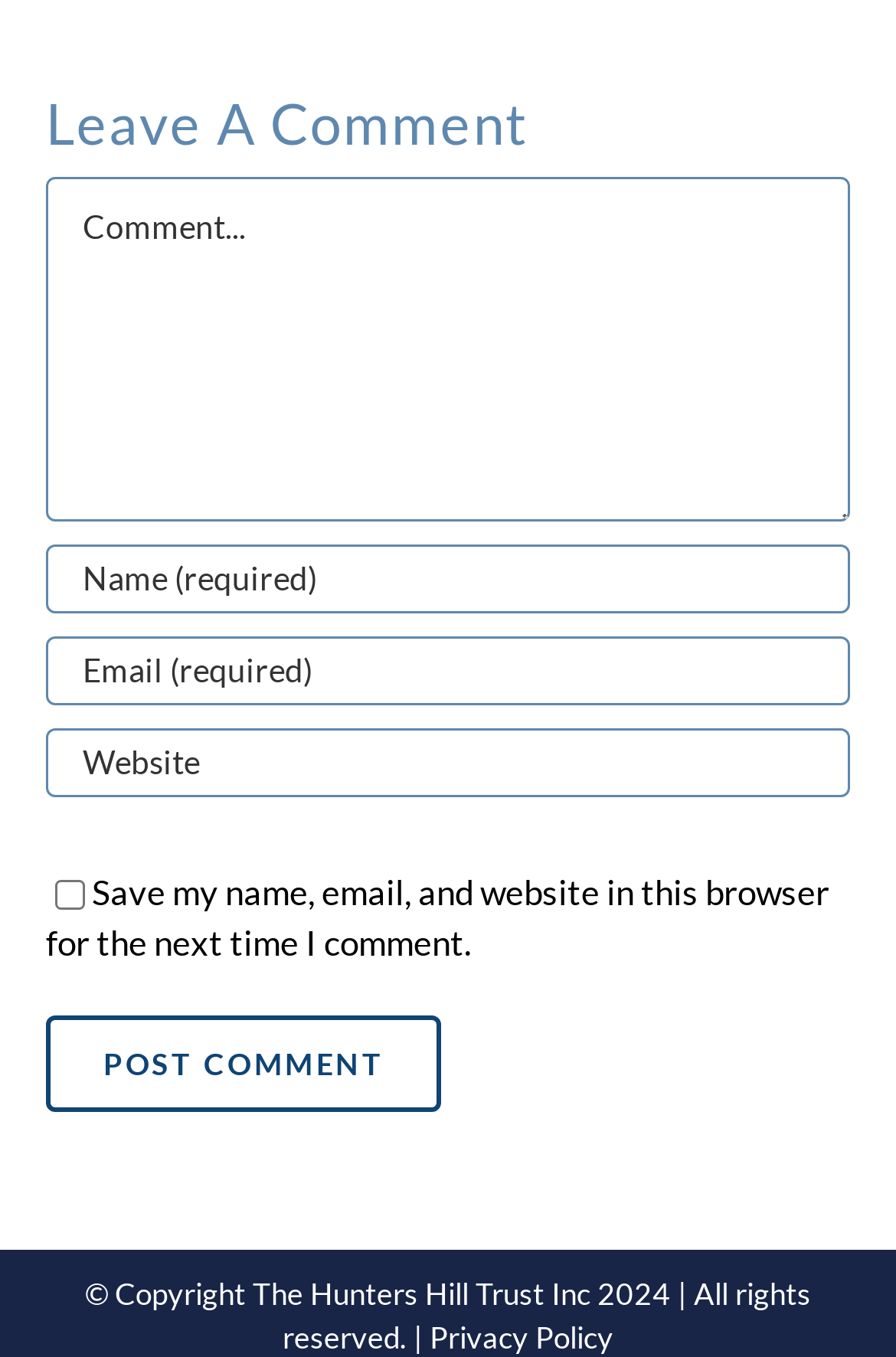Utilize the information from the image to answer the question in detail:
What is the purpose of the checkbox?

I found a checkbox element with the text 'Save my name, email, and website in this browser for the next time I comment.' which suggests that its purpose is to save the commenter's information for future comments.